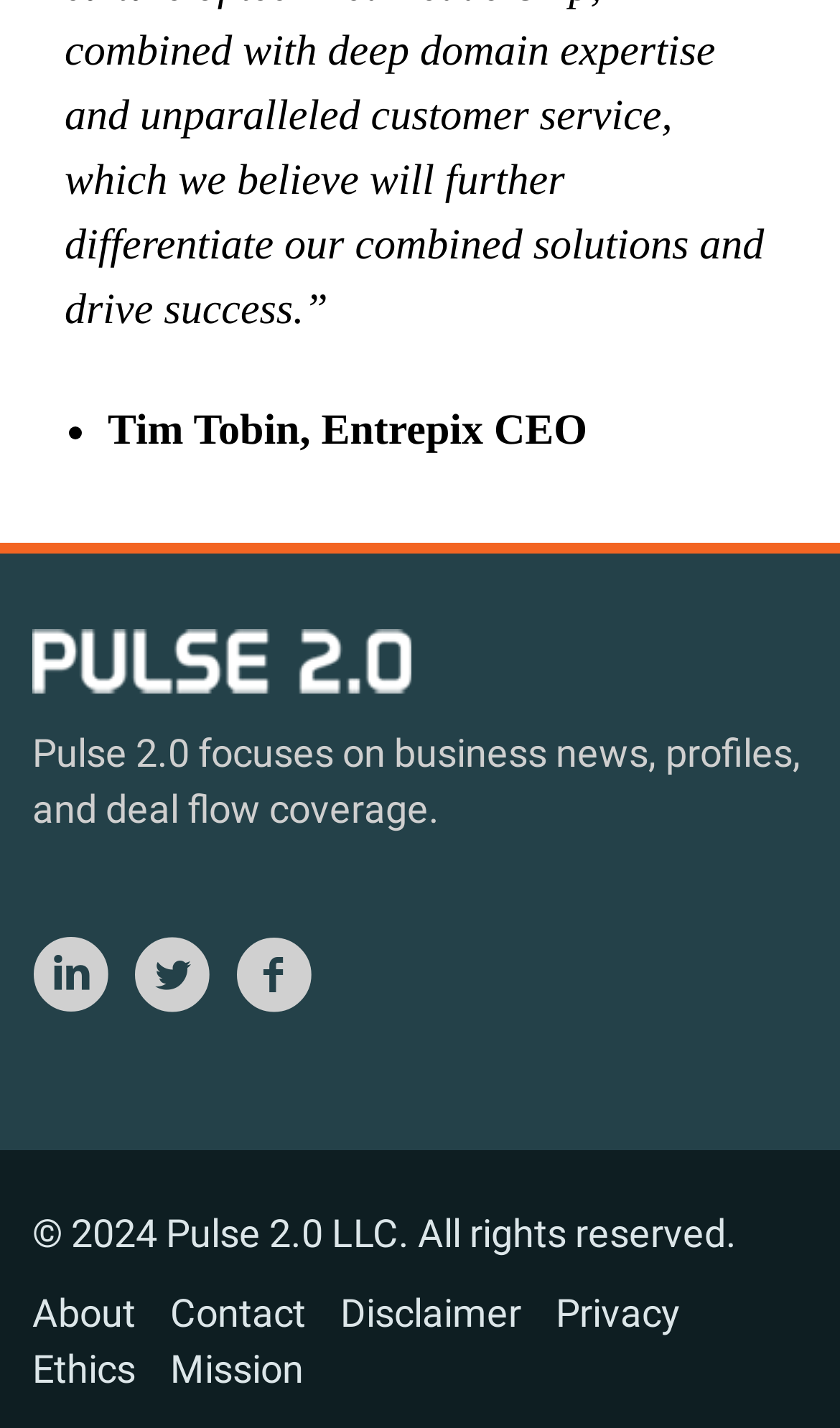Based on the image, please respond to the question with as much detail as possible:
Who is the CEO of Entrepix?

The webpage has a static text element 'Tim Tobin, Entrepix CEO' which indicates that Tim Tobin is the CEO of Entrepix.